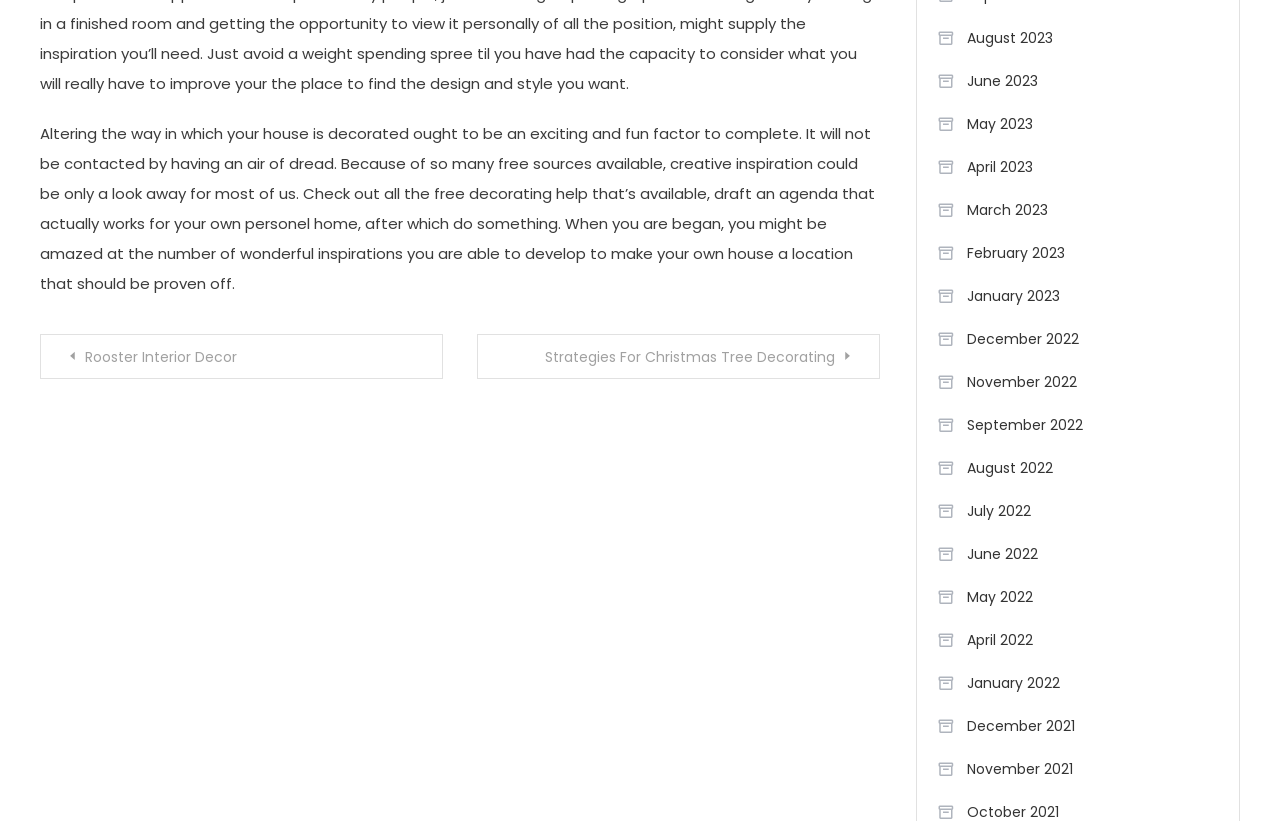Please look at the image and answer the question with a detailed explanation: What is the purpose of the archive section?

The archive section provides links to past posts organized by month, allowing users to access and read older content on the website.